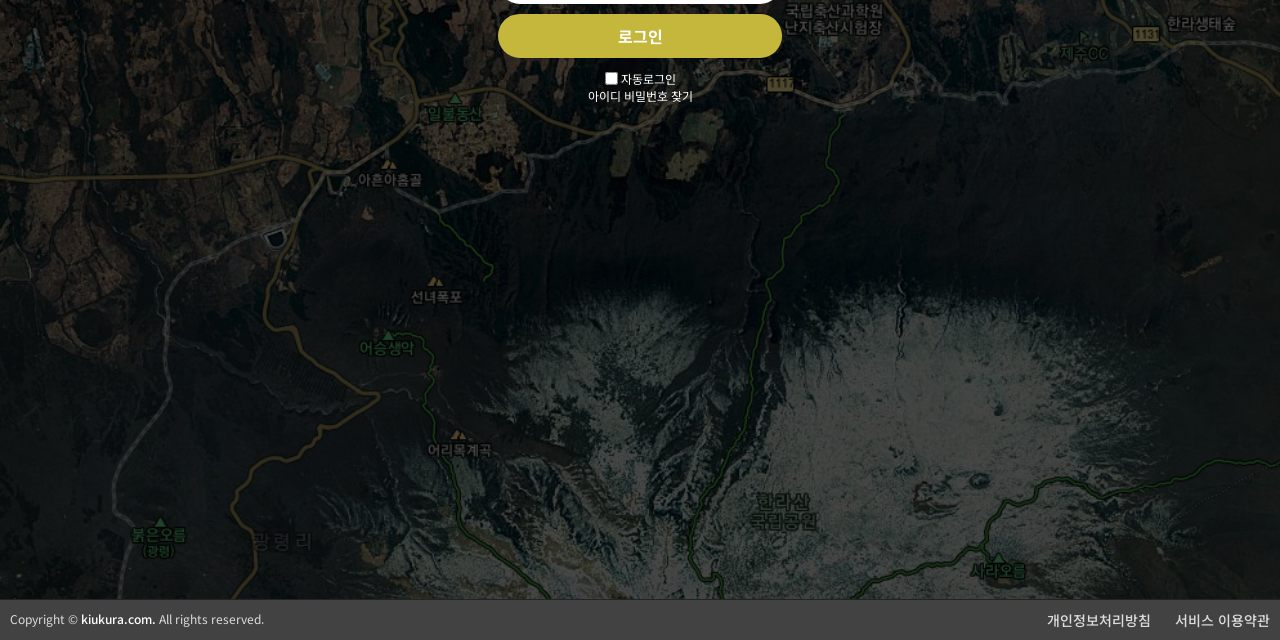For the element described, predict the bounding box coordinates as (top-left x, top-left y, bottom-right x, bottom-right y). All values should be between 0 and 1. Element description: 아이디 비밀번호 찾기

[0.459, 0.136, 0.541, 0.163]